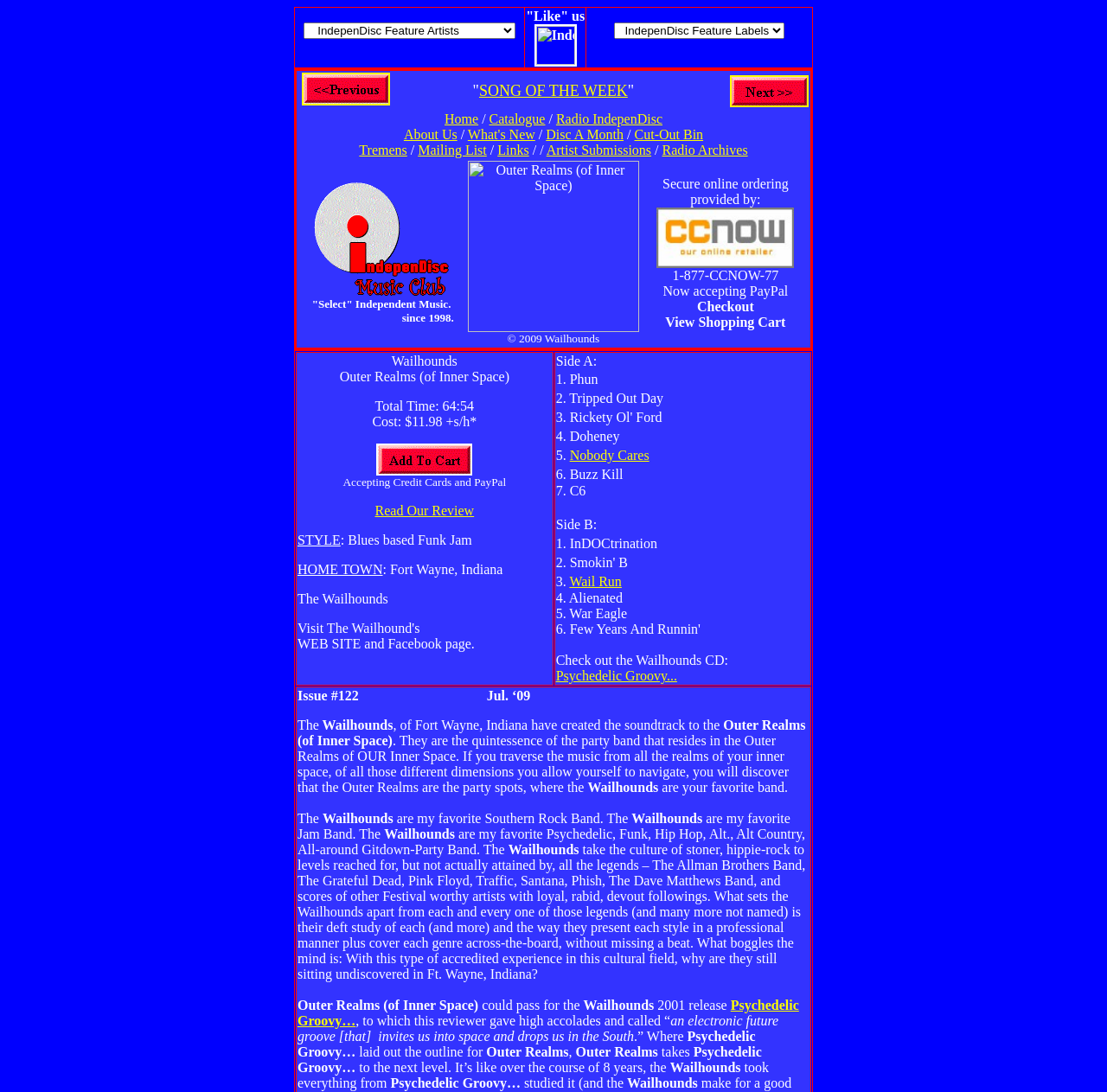Using the description: "Read Our Review", determine the UI element's bounding box coordinates. Ensure the coordinates are in the format of four float numbers between 0 and 1, i.e., [left, top, right, bottom].

[0.339, 0.461, 0.428, 0.474]